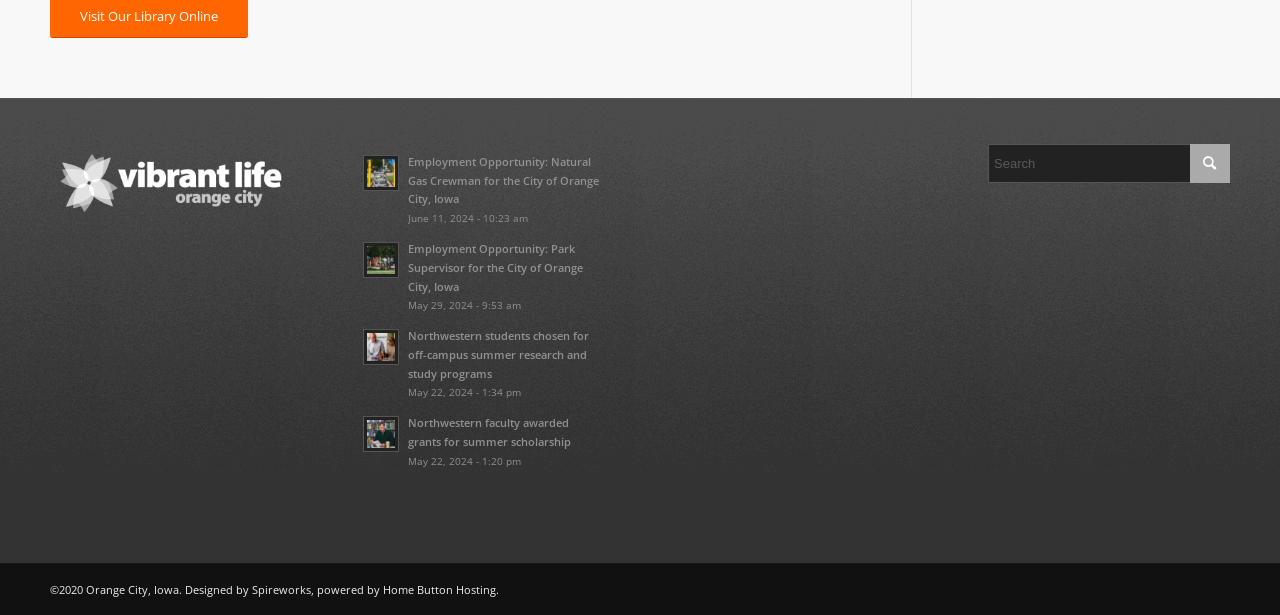Locate the bounding box coordinates of the clickable region to complete the following instruction: "Search for something."

[0.772, 0.234, 0.961, 0.297]